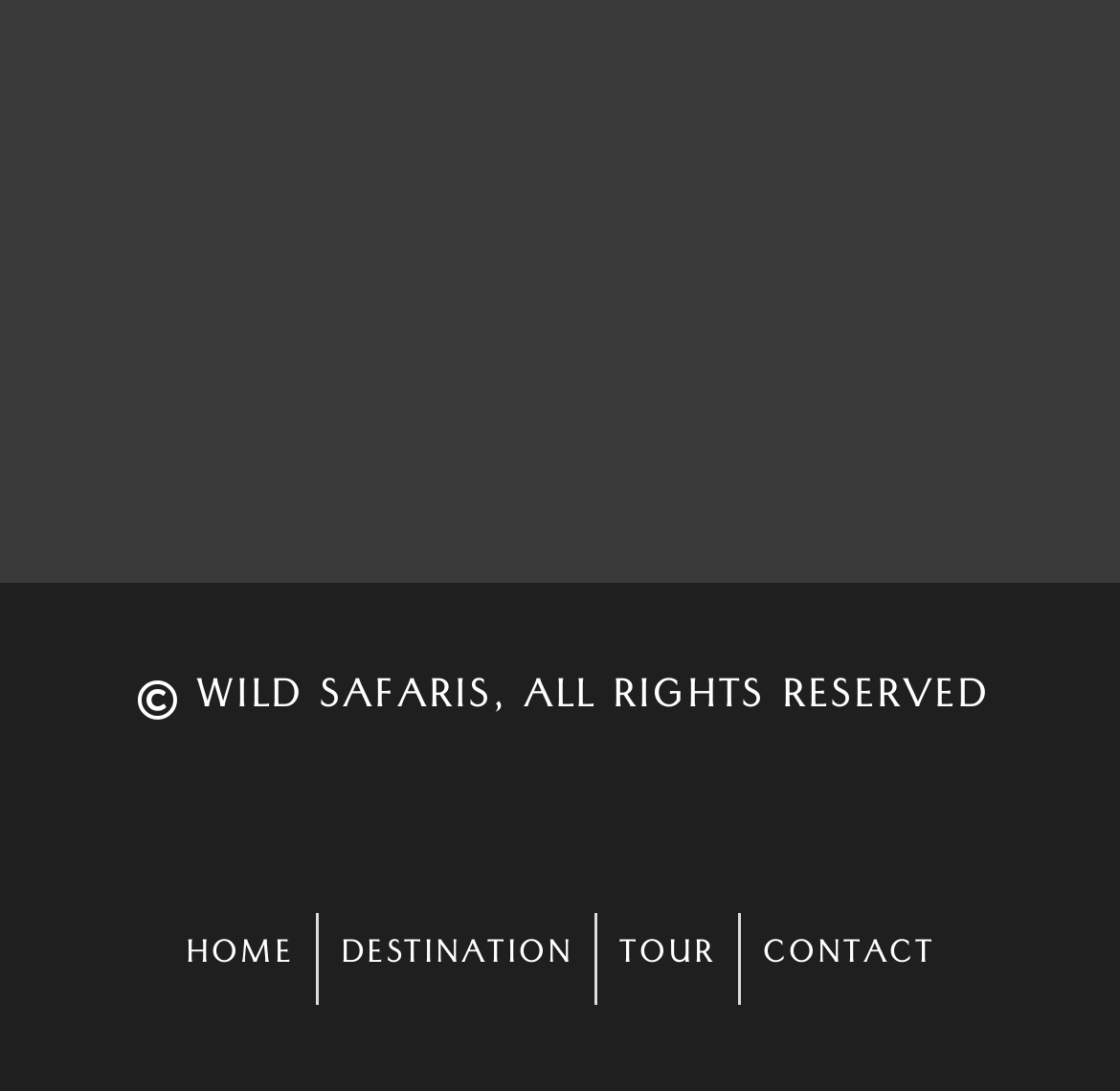Review the image closely and give a comprehensive answer to the question: What is the copyright information?

I found the copyright information at the bottom of the page, which is 'WILD SAFARIS, ALL RIGHTS RESERVED', indicating that the website content is owned by WILD SAFARIS.